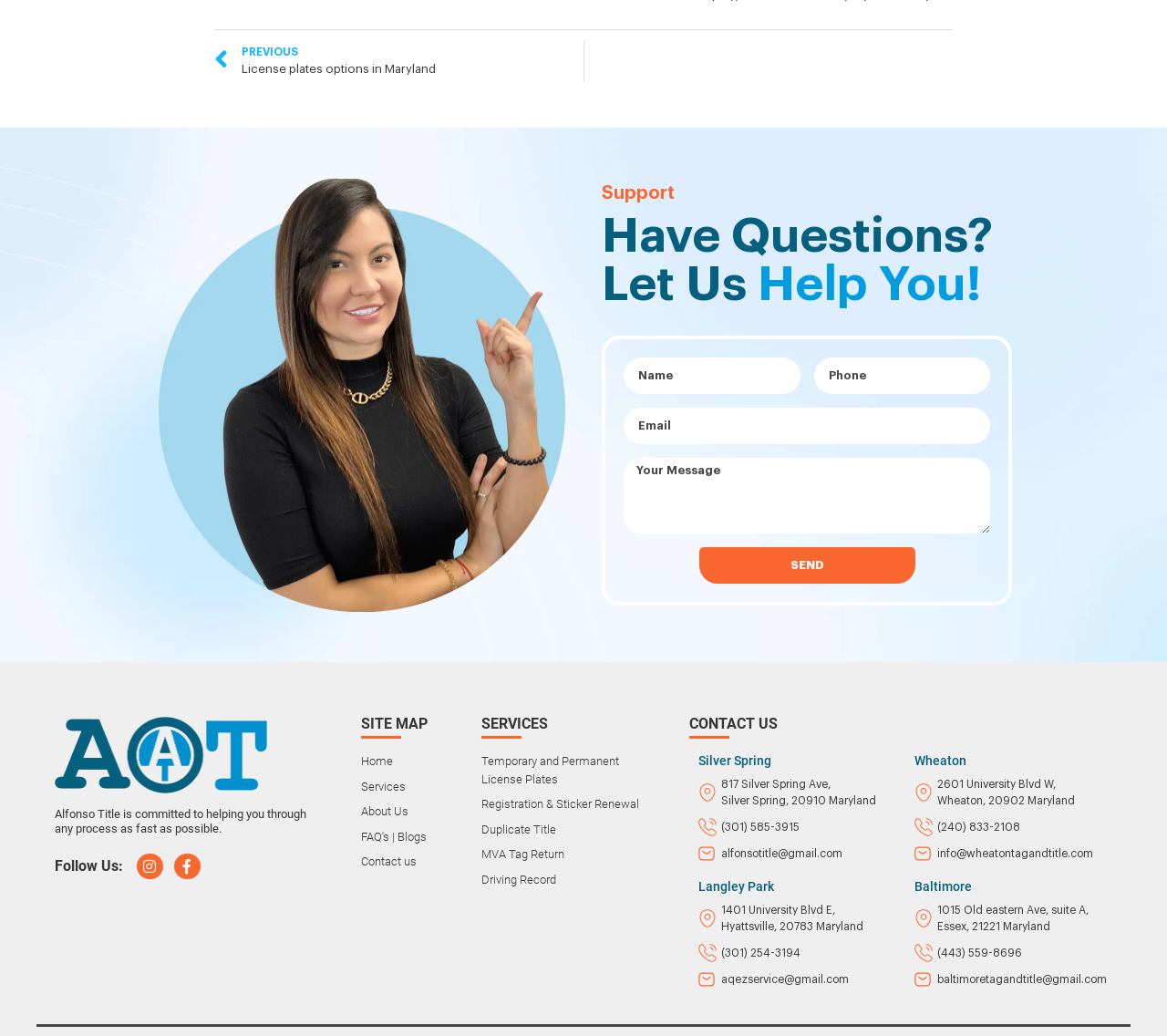Find the bounding box coordinates for the area that must be clicked to perform this action: "Get directions to the Silver Spring location".

[0.598, 0.756, 0.614, 0.774]